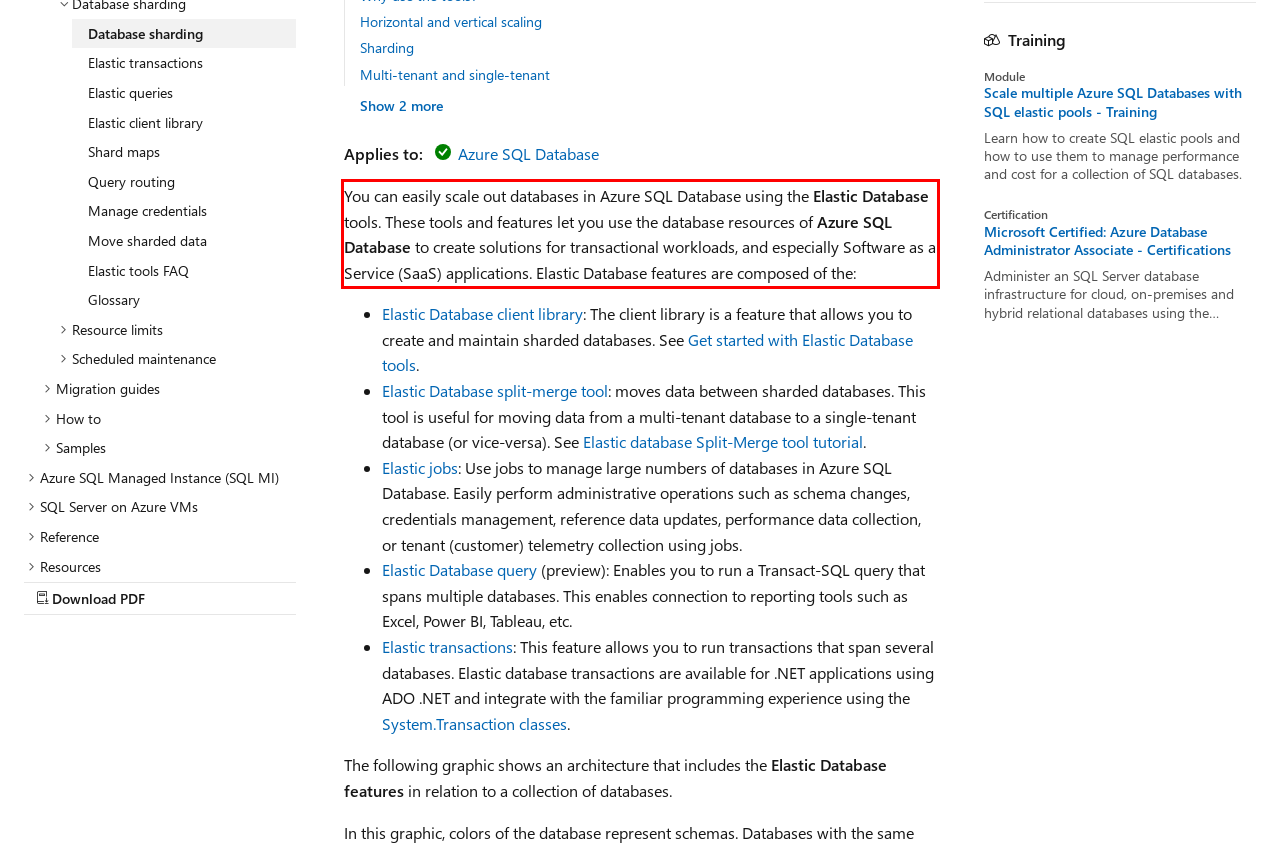Within the screenshot of the webpage, locate the red bounding box and use OCR to identify and provide the text content inside it.

You can easily scale out databases in Azure SQL Database using the Elastic Database tools. These tools and features let you use the database resources of Azure SQL Database to create solutions for transactional workloads, and especially Software as a Service (SaaS) applications. Elastic Database features are composed of the: